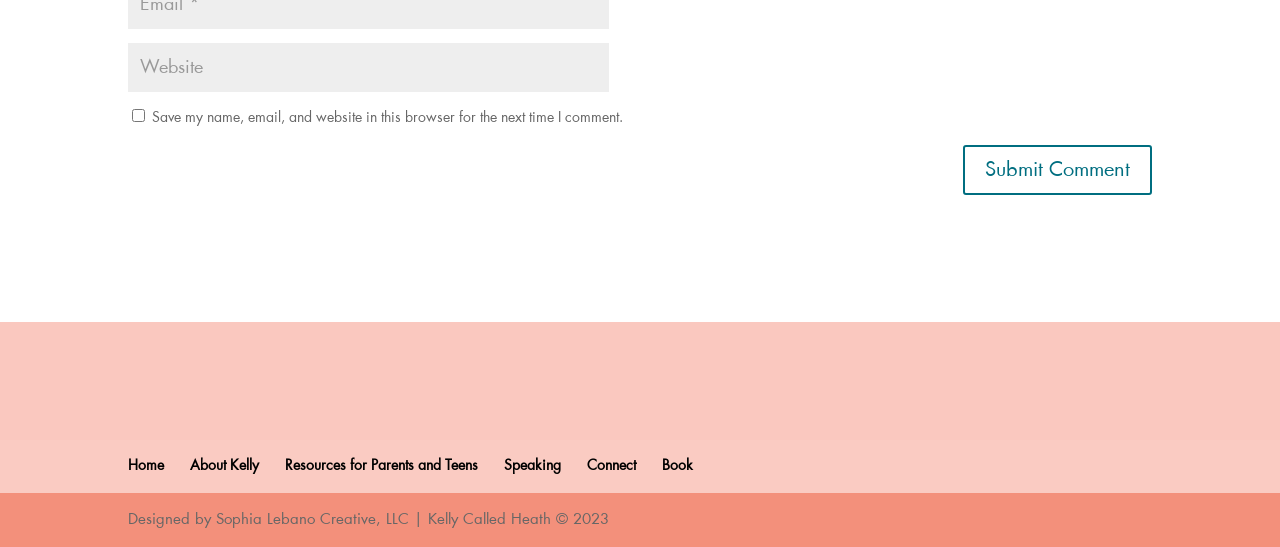What is the copyright year of the website?
Please provide a single word or phrase answer based on the image.

2023